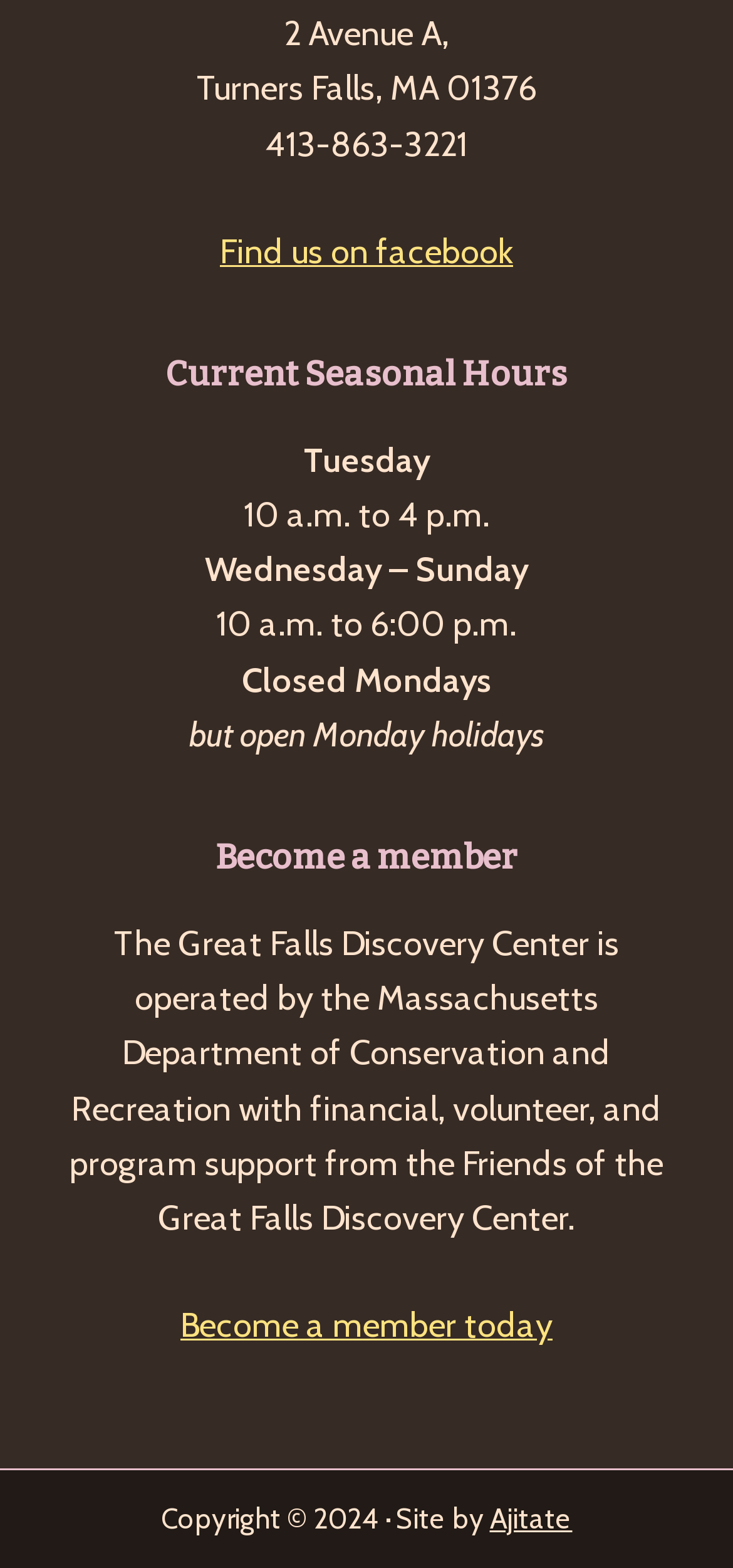Look at the image and answer the question in detail:
What are the hours of operation on Tuesdays?

I found the hours of operation by looking at the static text elements under the 'Current Seasonal Hours' heading, which provide the hours for each day of the week. The hours for Tuesdays are listed as 10 a.m. to 4 p.m.